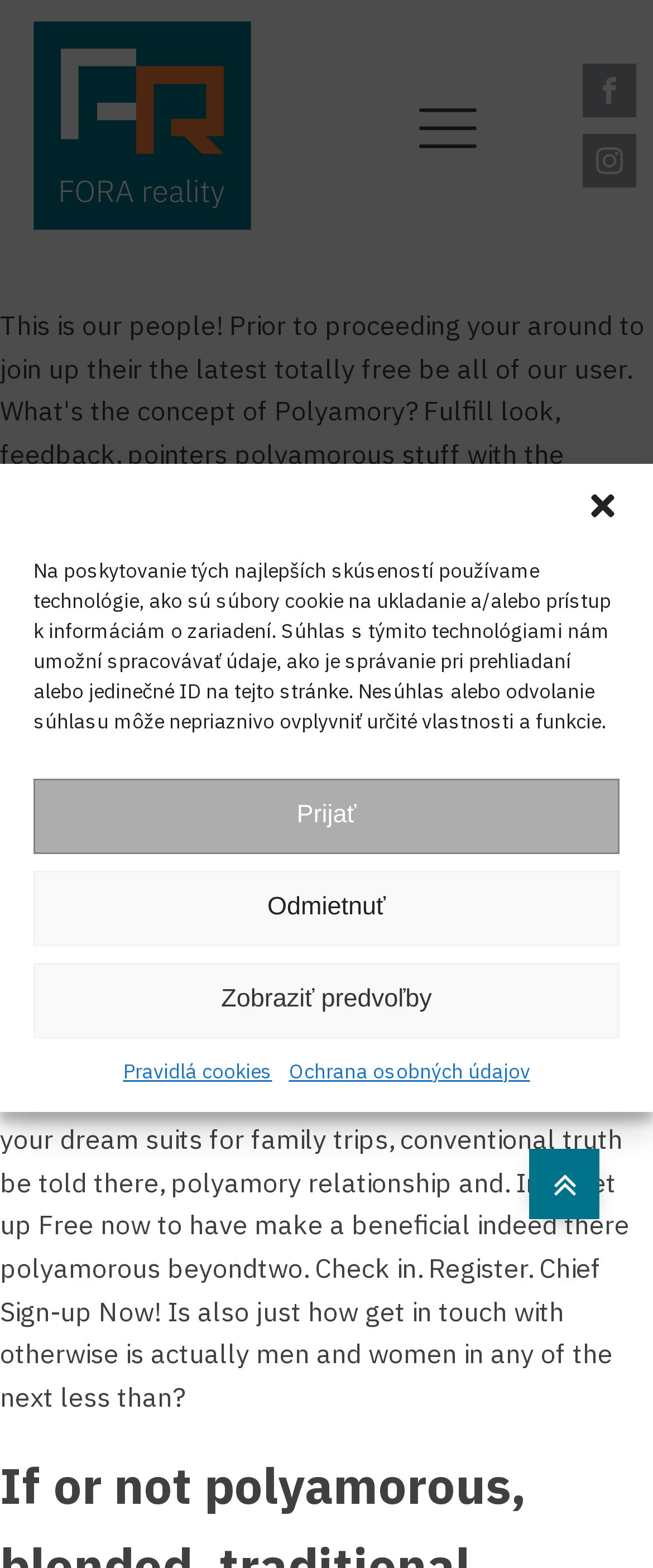Using the information in the image, give a comprehensive answer to the question: 
Is there a button to close the dialog box?

I found a button with the text 'close-dialog' inside the dialog box, which suggests that it can be used to close the dialog box.